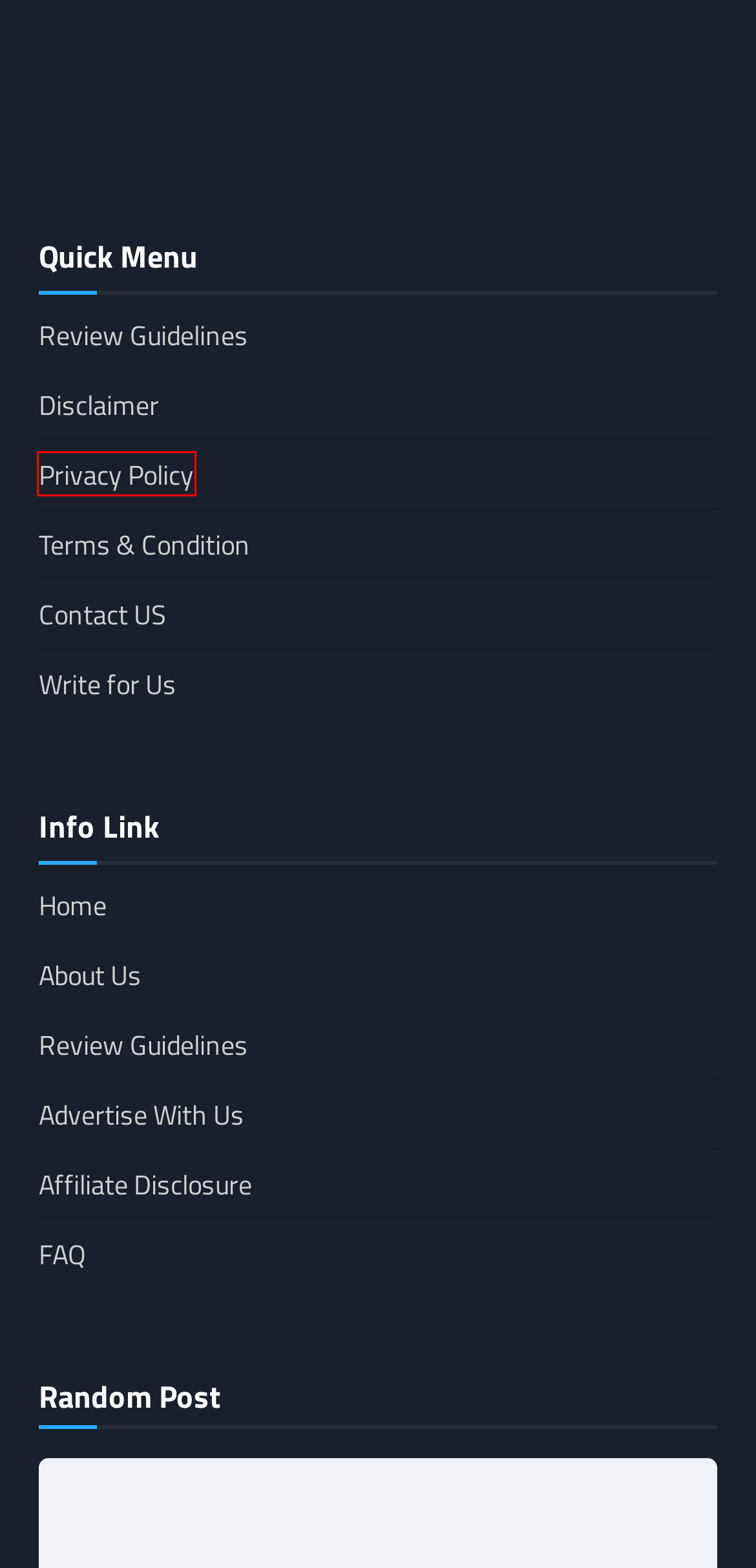Look at the screenshot of a webpage with a red bounding box and select the webpage description that best corresponds to the new page after clicking the element in the red box. Here are the options:
A. Terms & Condition For Smooth Creation Online
B. Disclaimer For Smooth Creations Online
C. Review Guidelines
D. Advertise With Us
E. Guest Posts for General Topics | Write for Us | SmoothCreationsOnline
F. Affiliate Disclosure
G. Privacy Policy For Smooth Creations Online
H. FAQ’s FOR CONSUMERS

G